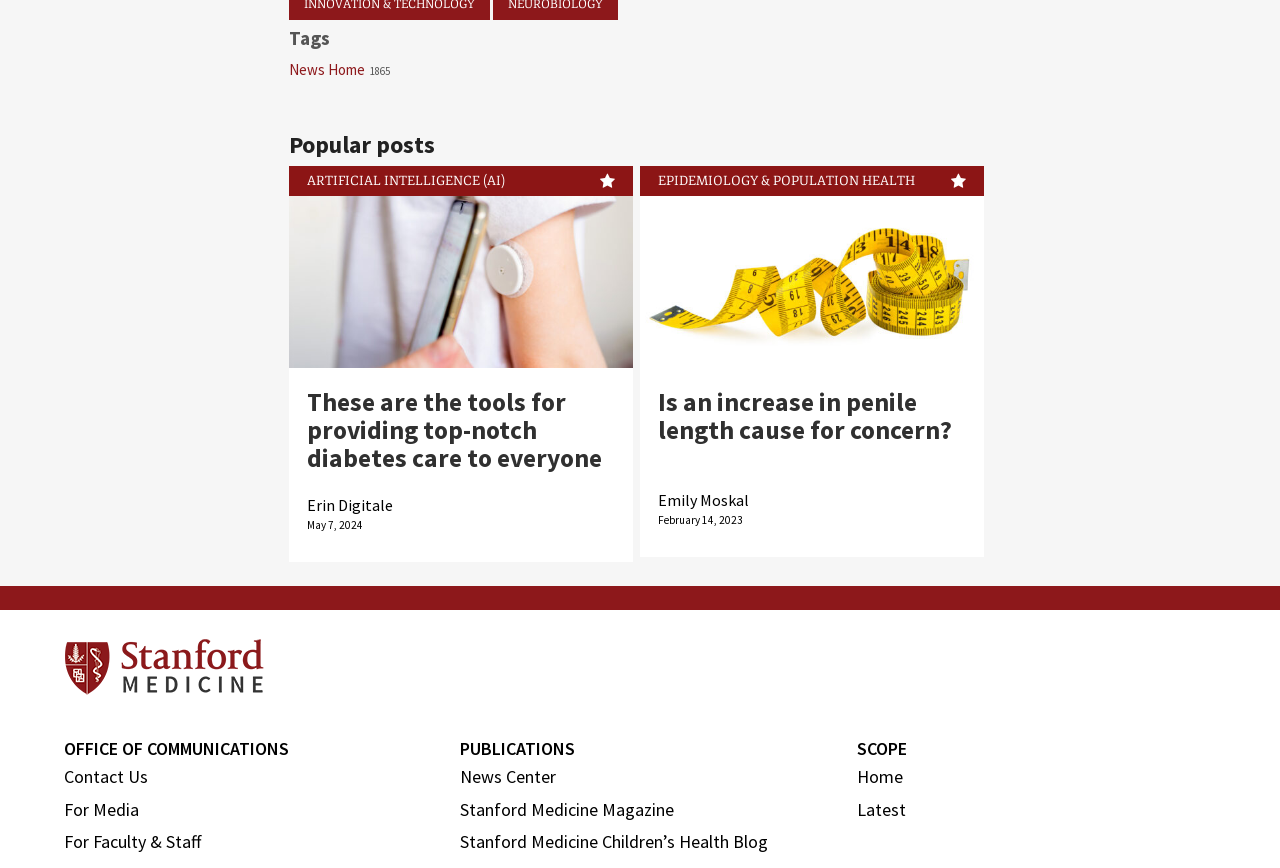Identify the bounding box coordinates necessary to click and complete the given instruction: "Read the article 'These are the tools for providing top-notch diabetes care to everyone'".

[0.24, 0.445, 0.47, 0.547]